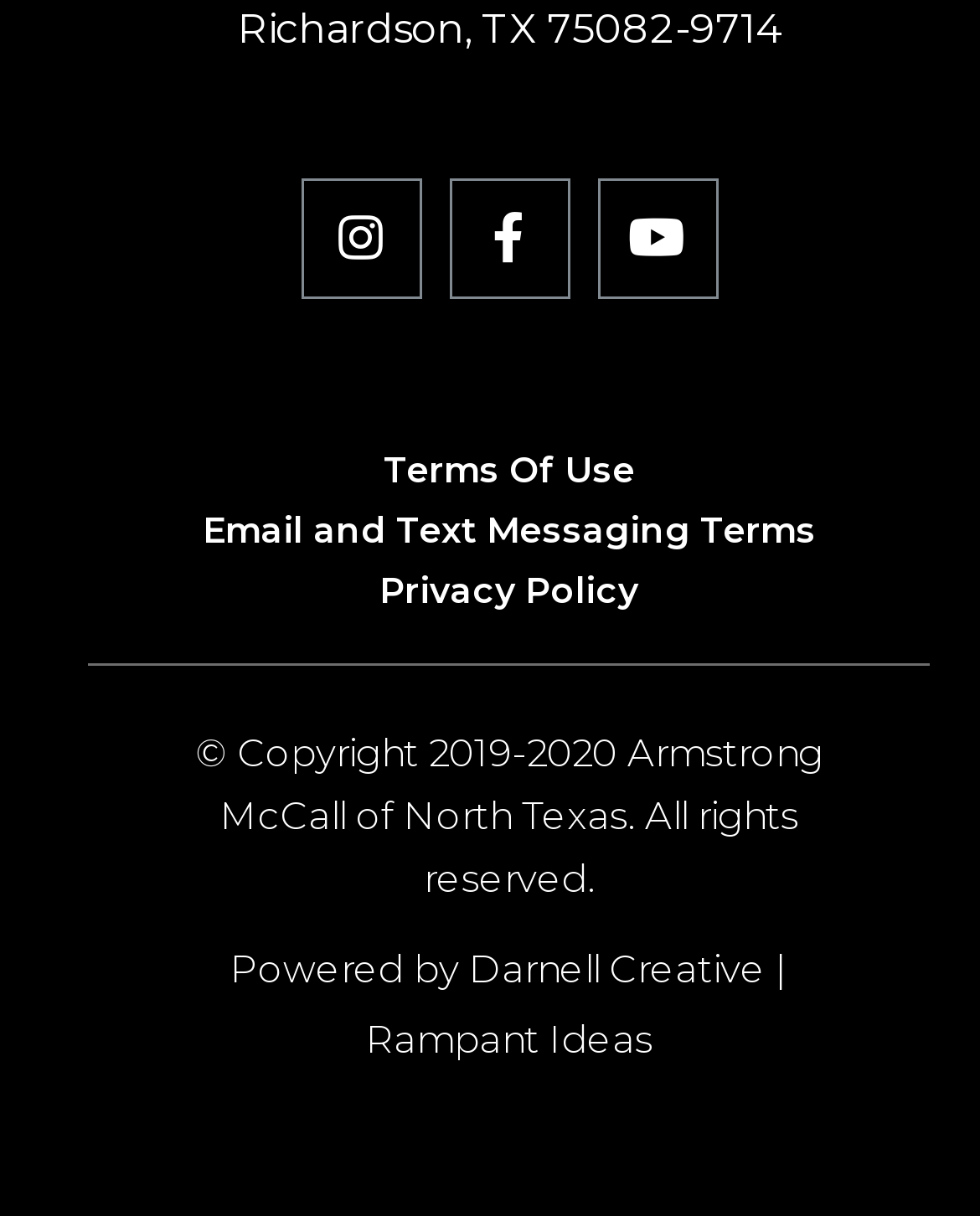Could you locate the bounding box coordinates for the section that should be clicked to accomplish this task: "Visit Instagram".

[0.306, 0.146, 0.429, 0.245]